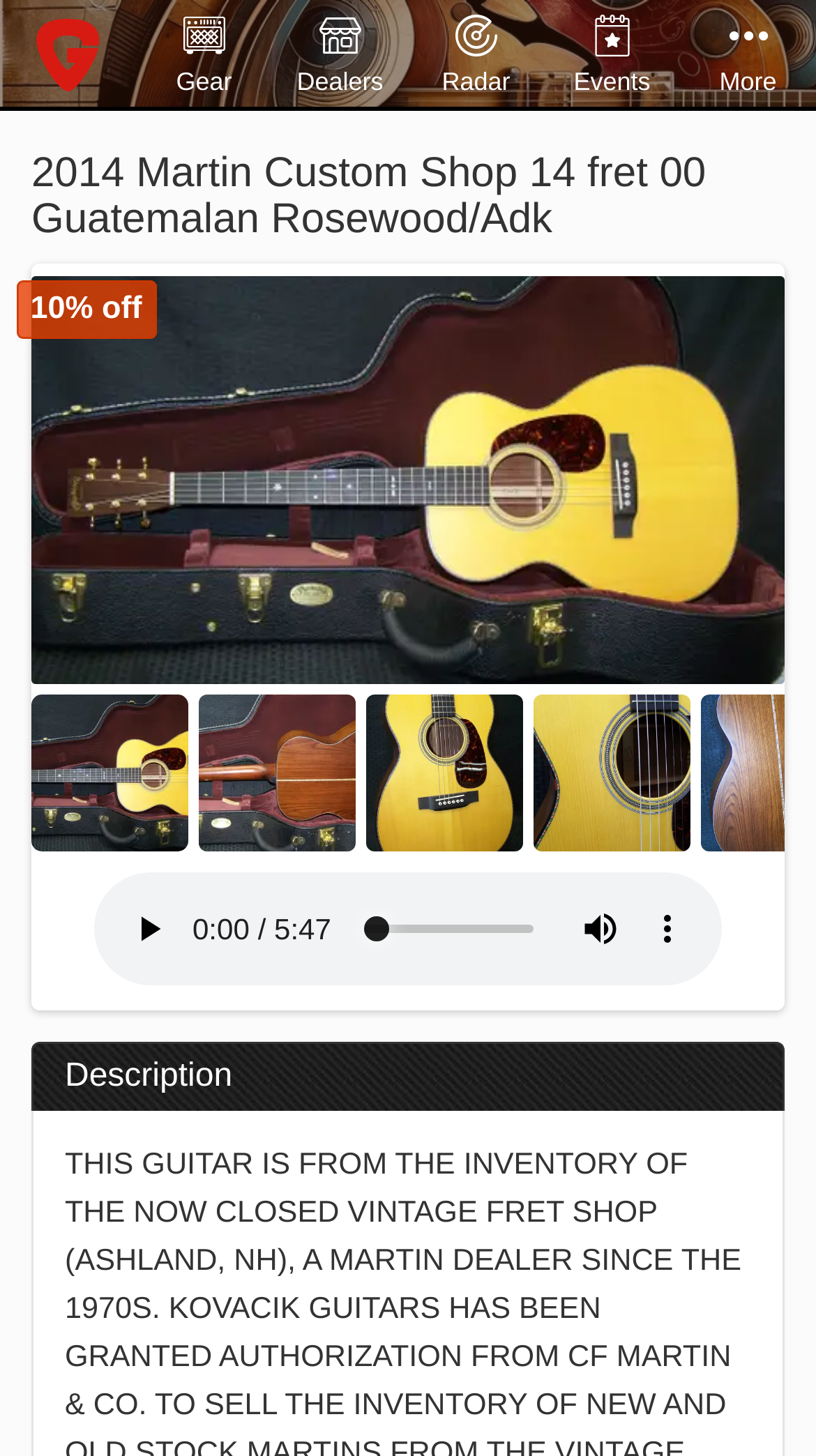Please find the top heading of the webpage and generate its text.

2014 Martin Custom Shop 14 fret 00 Guatemalan Rosewood/Adk